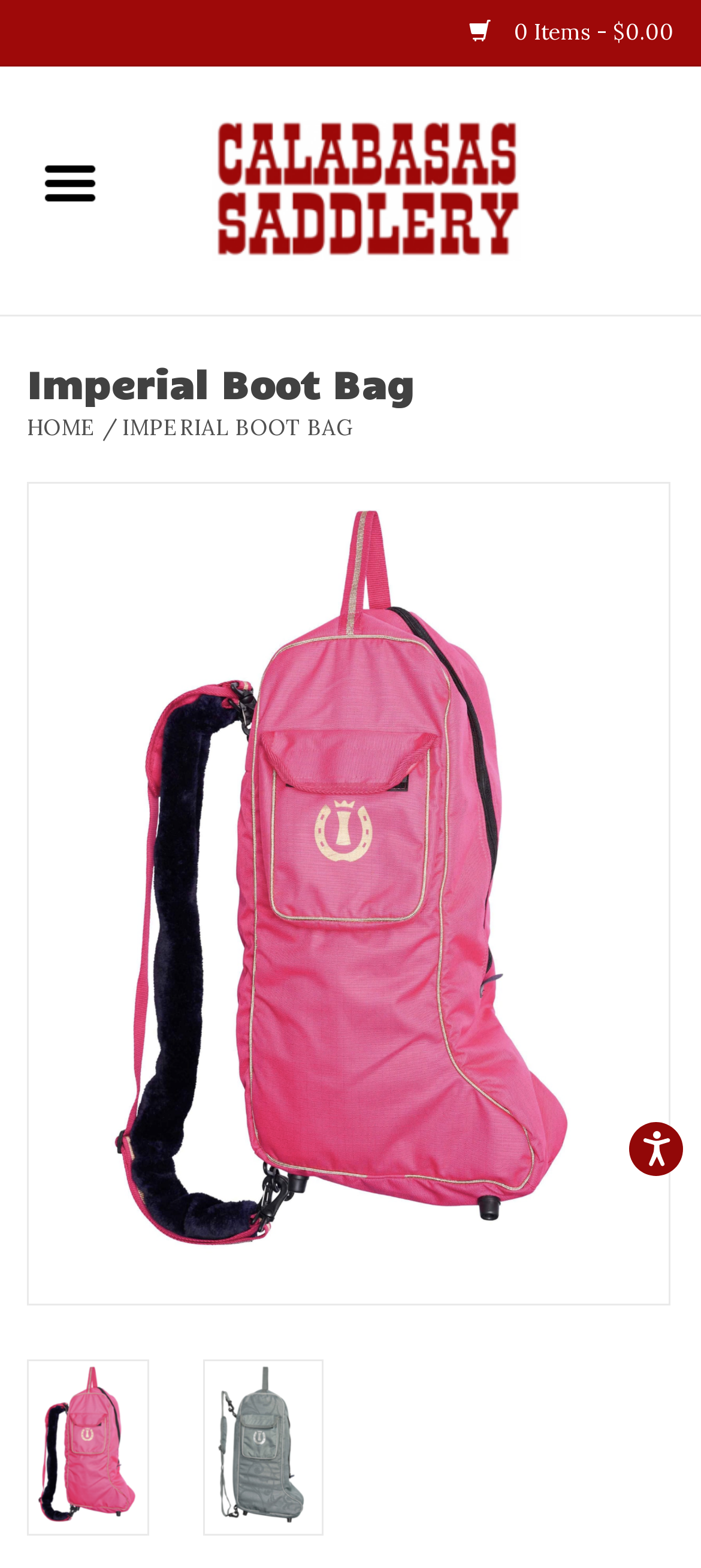Use a single word or phrase to answer the question:
What is the name of the website?

Calabasas Saddlery